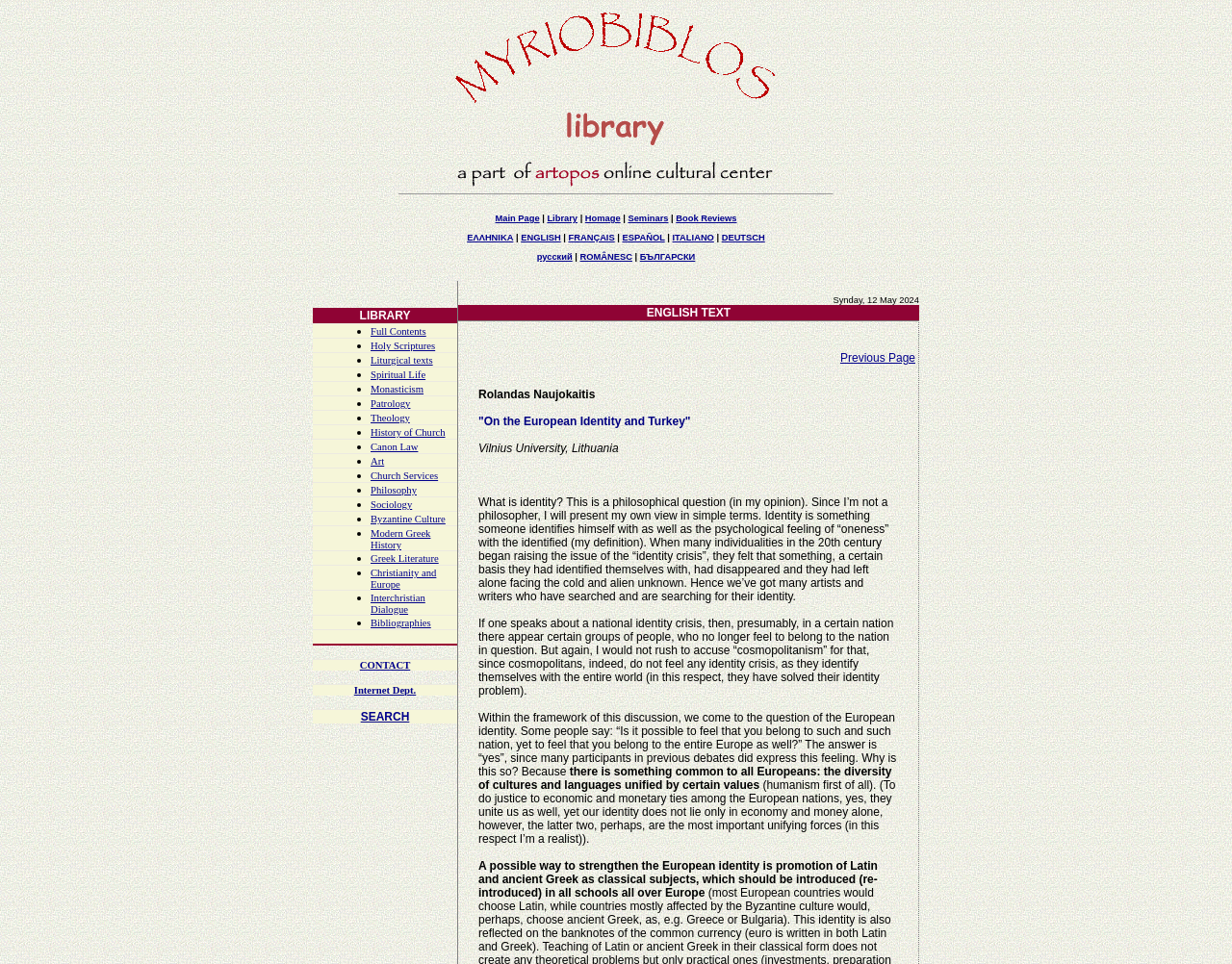What are the languages available on this website?
Based on the visual information, provide a detailed and comprehensive answer.

The languages available on this website can be found in the top navigation bar, which includes links to different language versions such as ΕΛΛΗΝΙΚΑ, ENGLISH, FRANÇAIS, ESPAÑOL, ITALIANO, DEUTSCH, русский, ROMÂNESC, and БЪЛГАРСКИ.